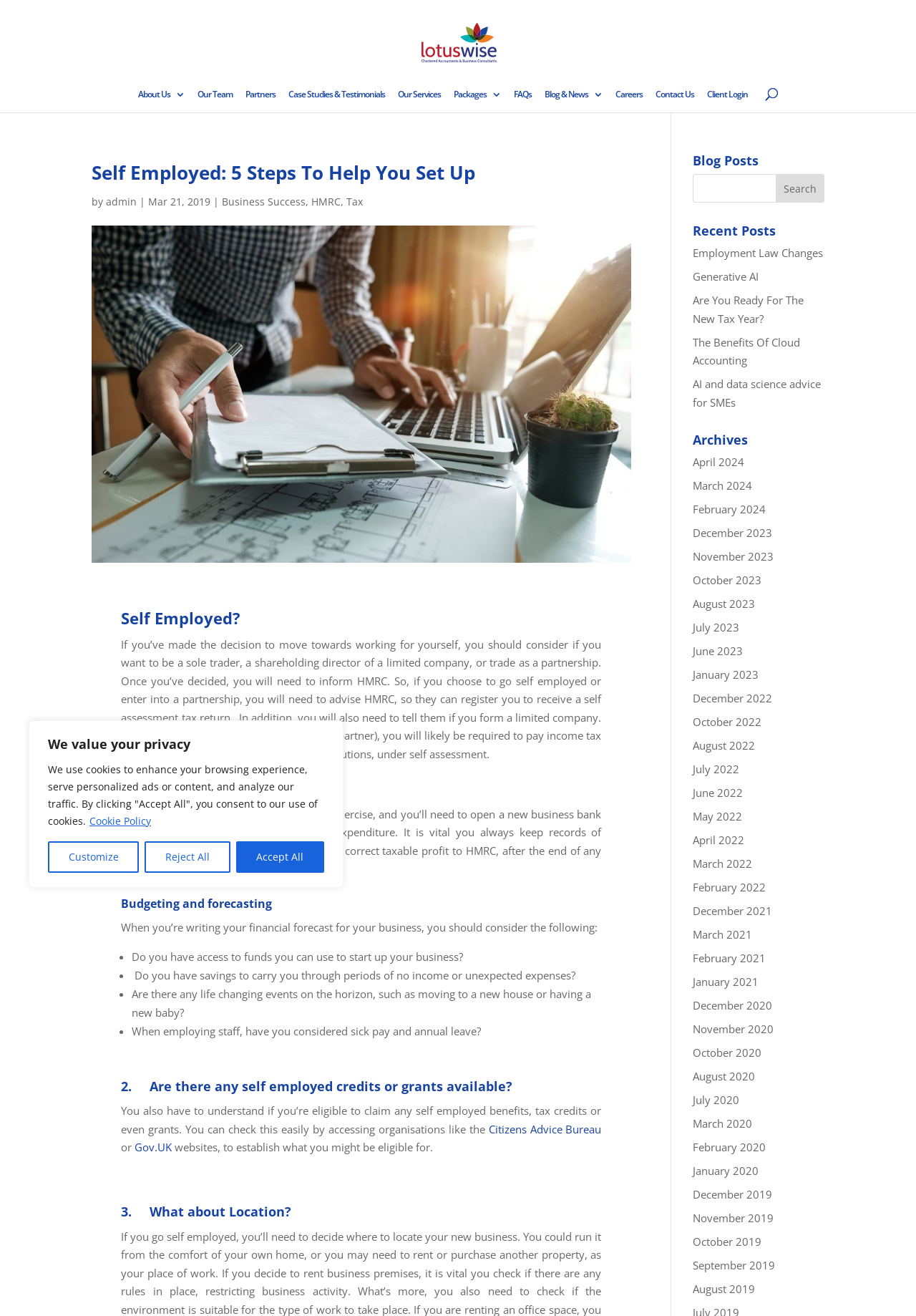Please specify the bounding box coordinates of the clickable region to carry out the following instruction: "Read more about AgriGate Global". The coordinates should be four float numbers between 0 and 1, in the format [left, top, right, bottom].

None